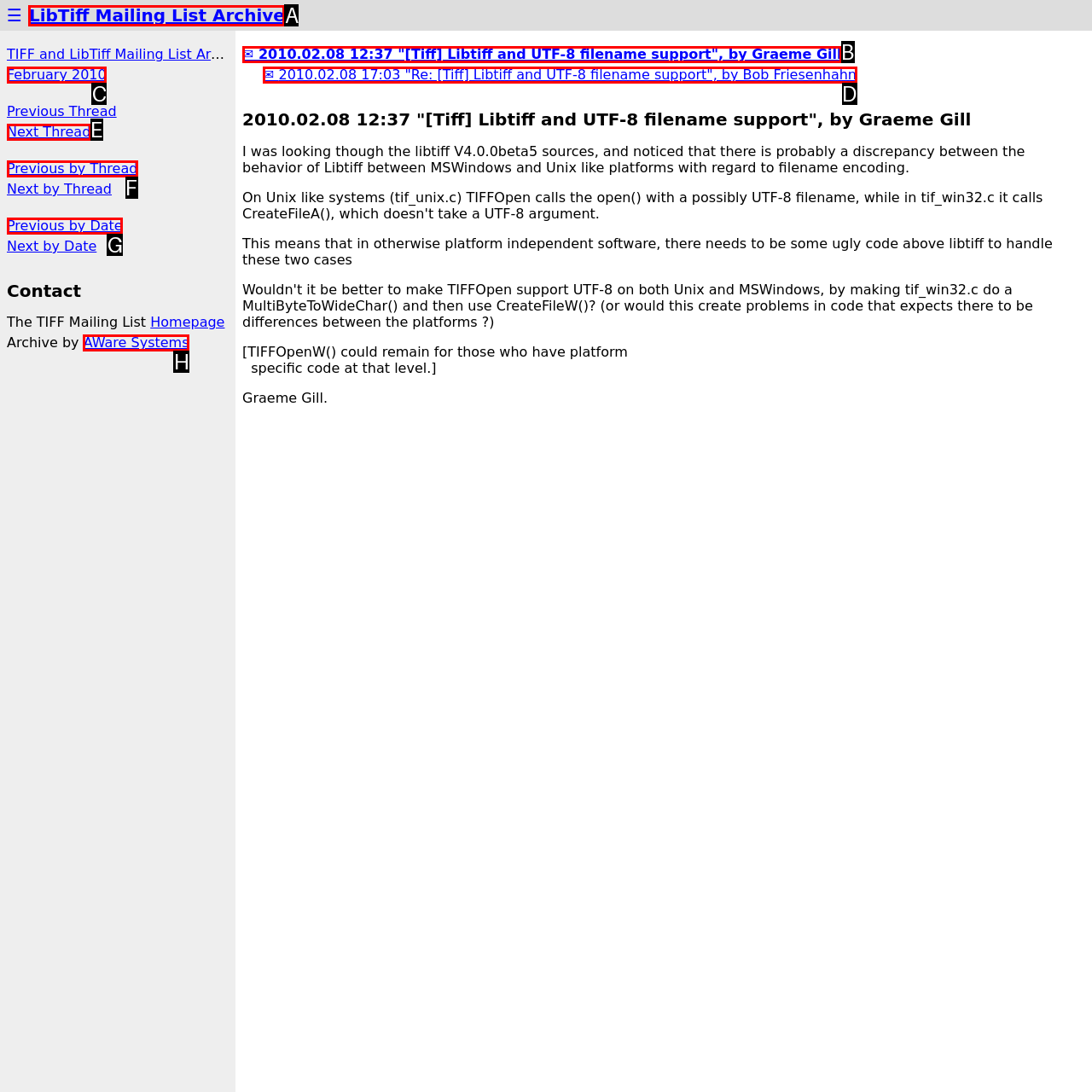Based on the description AWare Systems, identify the most suitable HTML element from the options. Provide your answer as the corresponding letter.

H